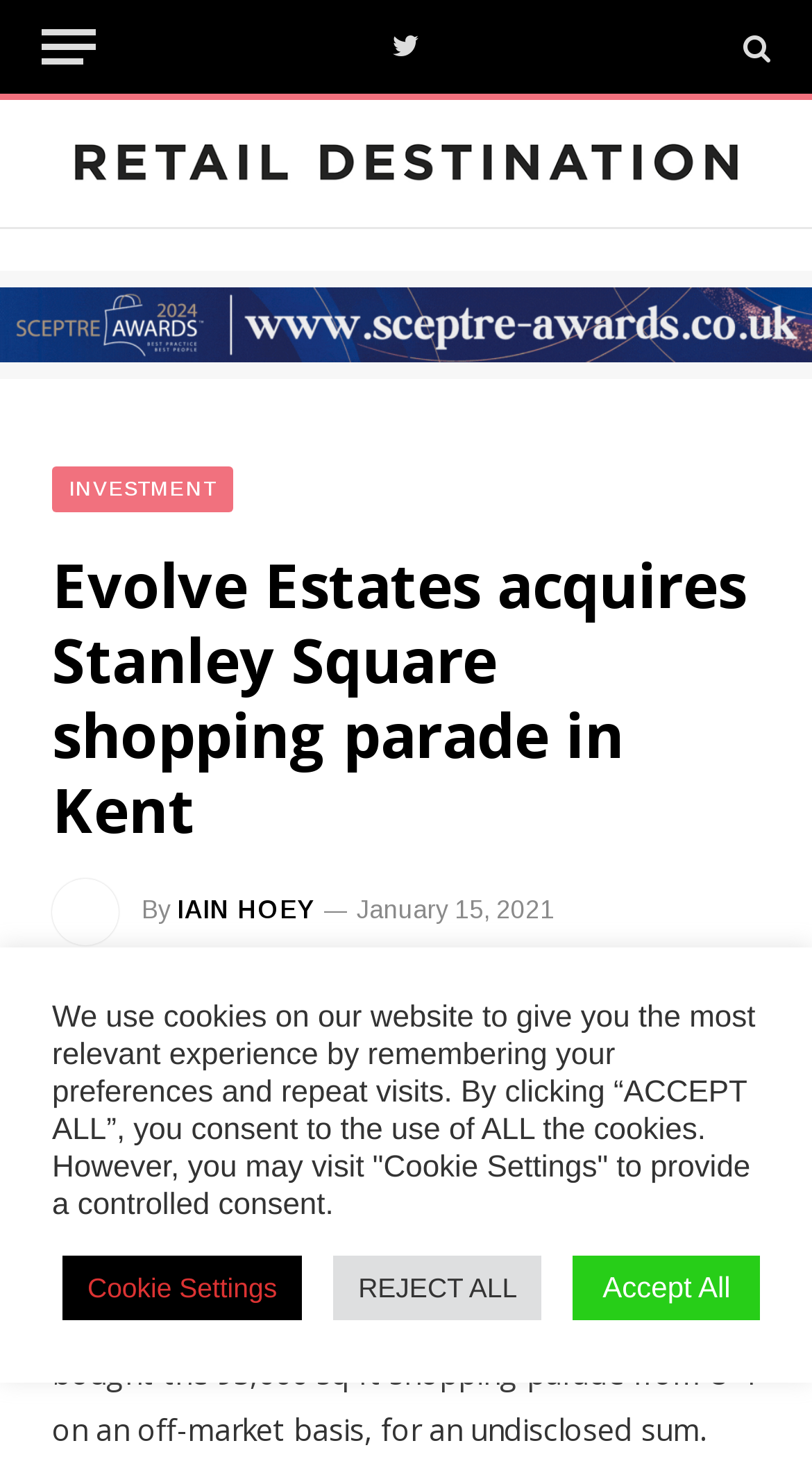Provide a thorough description of the webpage you see.

The webpage is about Evolve Estates acquiring Stanley Square shopping parade in Kent, as indicated by the title. At the top left, there is a "Menu" button. To the right of the button, there are social media links, including Twitter, and a link to "Retail Destination" with an accompanying image. 

Below the top section, there is a horizontal line separating the content. The main article begins with a heading that repeats the title. To the right of the heading, there is an image of Iain Hoey. Below the image, there is a byline with the author's name, IAIN HOEY, and the date of publication, January 15, 2021. 

The article itself is a short read, indicated by the "2 Mins Read" label. Below the article, there are social media sharing links. The main content of the article is a brief news article about Evolve Estates acquiring a shopping centre in Kent. 

At the bottom of the page, there is a "Manage consent" button.